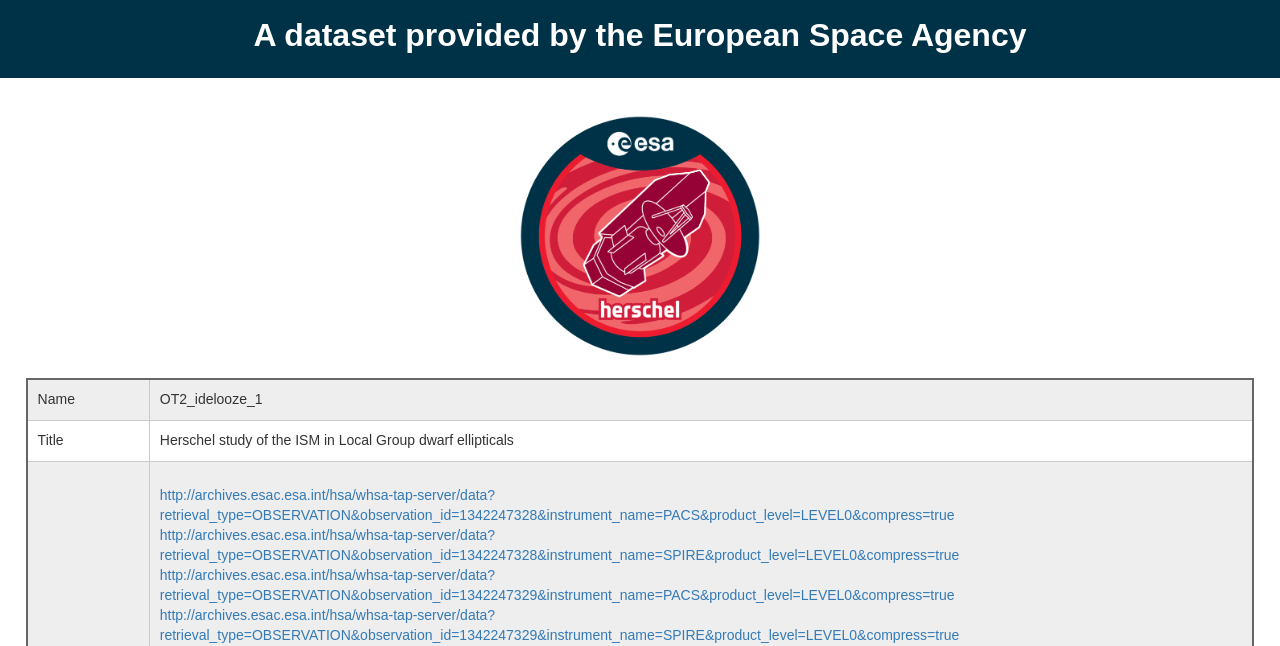Using the webpage screenshot and the element description Irvine Welsh’s – Crime, determine the bounding box coordinates. Specify the coordinates in the format (top-left x, top-left y, bottom-right x, bottom-right y) with values ranging from 0 to 1.

None